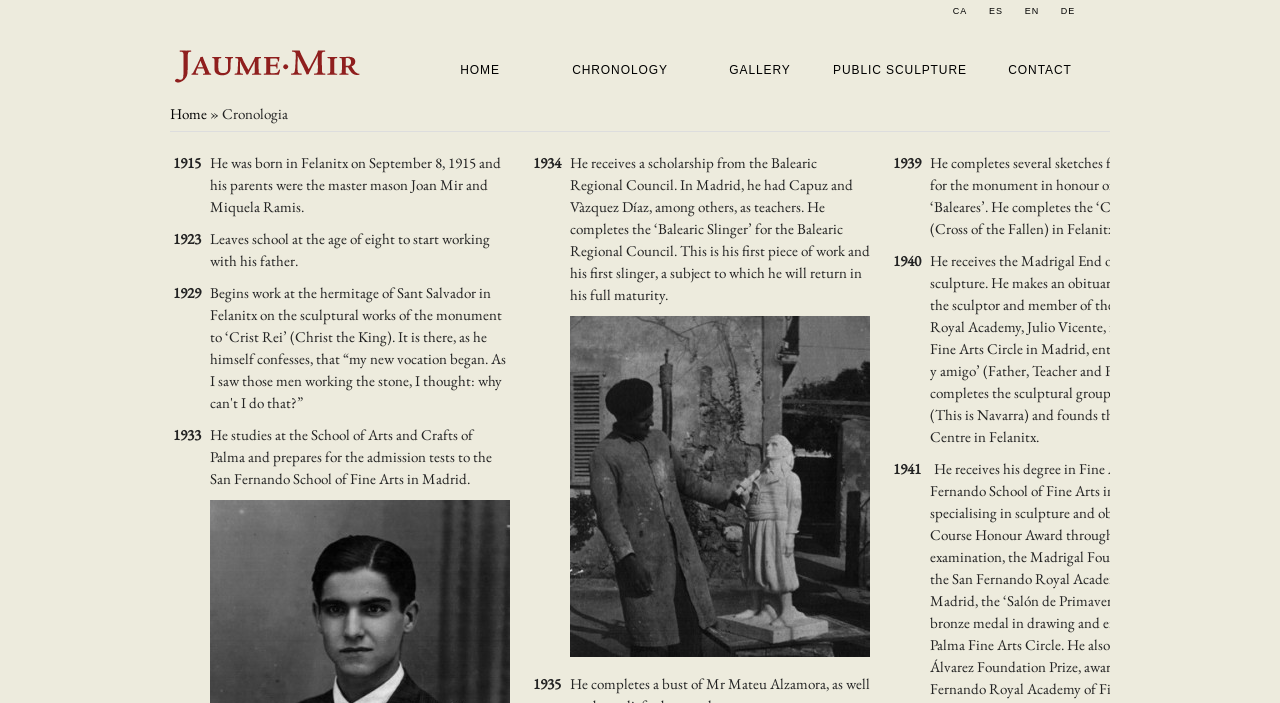Elaborate on the different components and information displayed on the webpage.

This webpage is about the chronology of Jaume Mir, a sculptor. At the top left, there is a link to "Jaume Mir" accompanied by an image. Below this, there are several language options, including Catalan, Spanish, English, and German, represented by their respective country codes.

The main navigation menu is located at the top center, with links to "HOME", "CHRONOLOGY", "GALLERY", "PUBLIC SCULPTURE", and "CONTACT". Below this menu, there are additional links to various categories, such as "FONERS", "ESPORT", "HISTÒRIA I MITE", and others.

The main content of the page is a chronological biography of Jaume Mir, with each section marked by a year, ranging from 1915 to 1941. Each section includes a brief description of the events and accomplishments of Jaume Mir during that year. The text is accompanied by an image, which appears to be a sculpture or a related artwork.

The layout of the page is organized, with clear headings and concise text. The use of images and links adds visual interest and provides additional information about Jaume Mir's life and work. Overall, the webpage provides a detailed and informative chronology of Jaume Mir's life as a sculptor.